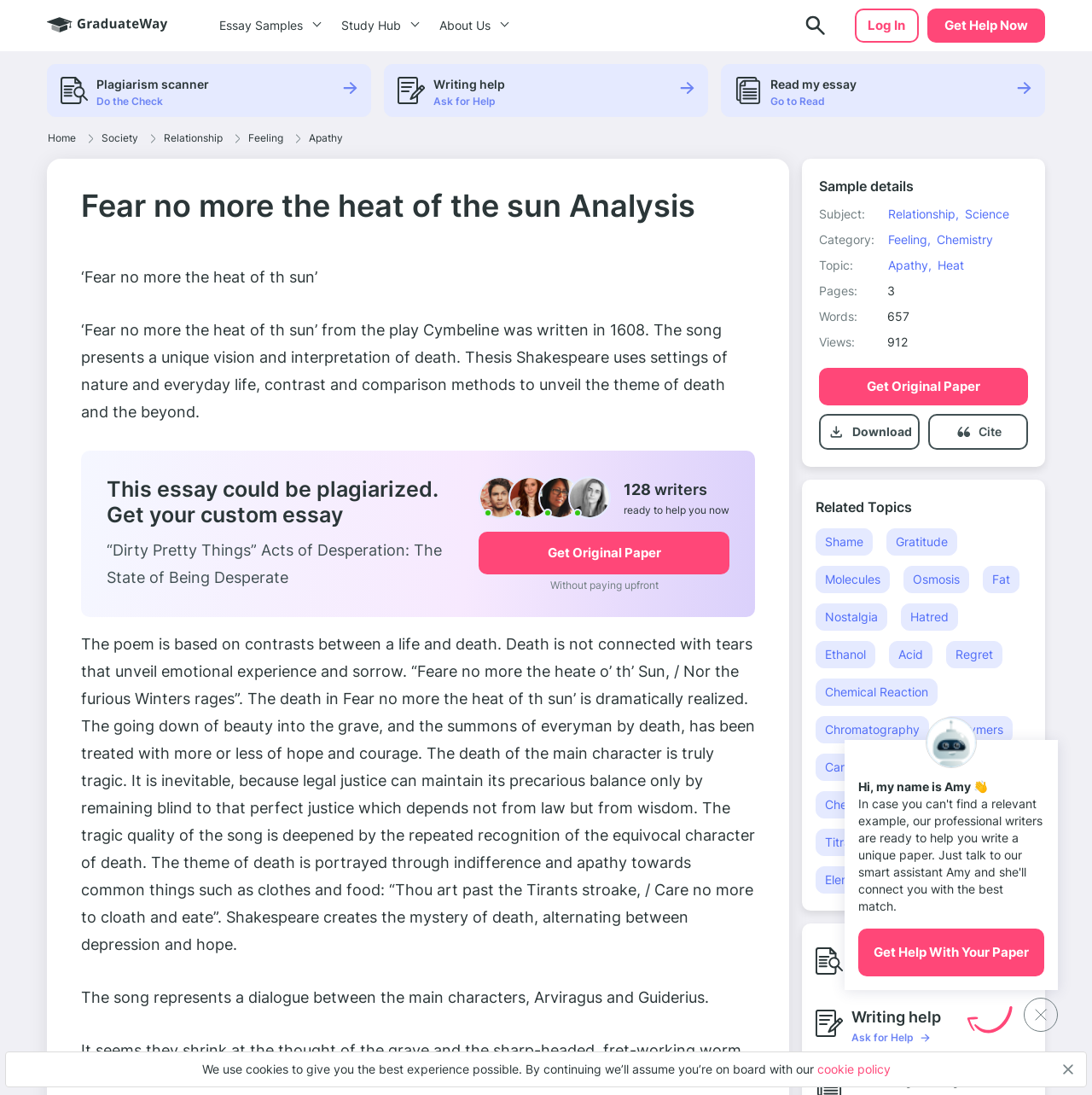Write an extensive caption that covers every aspect of the webpage.

This webpage is an essay example page on GraduateWay, focused on the analysis of "Fear no more the heat of the sun" from the play Cymbeline. At the top left corner, there is a logo and a "Get Help Now" button. Next to it, there are navigation links, including "Essay Samples", "Study Hub", "About Us", and a "Log In" button. On the top right corner, there is another logo and a "plagiarism checker" image with a "Plagiarism scanner" text and a "Do the Check" button.

Below the top navigation bar, there is a header section with a "Sample details" heading. It displays information about the essay, including the subject, category, topic, pages, words, and views. There is also a "Get Original Paper" button and a "Download" link.

The main content of the page is the essay analysis, which starts with a heading "Fear no more the heat of the sun Analysis". The essay text is divided into paragraphs, discussing the theme of death and the beyond in the song. There is also a warning message stating that the essay could be plagiarized and suggesting to get a custom essay.

On the right side of the page, there is a section with a "Related Topics" heading, listing various topics, including "Shame", "Gratitude", "Molecules", and others. Each topic is a link, and there are 20 topics in total.

At the bottom of the page, there are two more sections, one with a "plagiarism checker" image and a "Plagiarism scanner" text, and another with a "Writing help" image and an "Ask for Help" text.